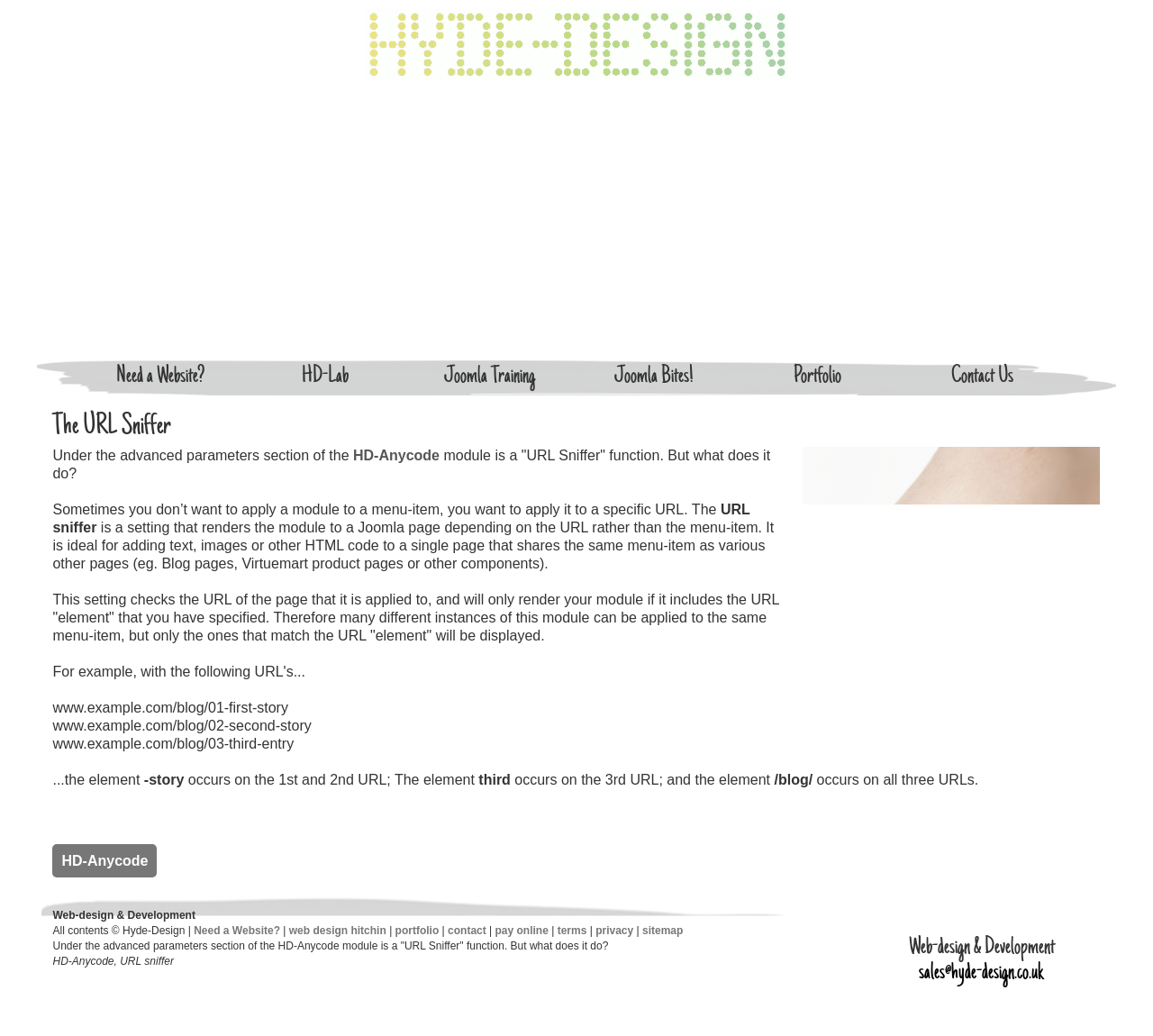Determine the bounding box coordinates of the element's region needed to click to follow the instruction: "Search website". Provide these coordinates as four float numbers between 0 and 1, formatted as [left, top, right, bottom].

None